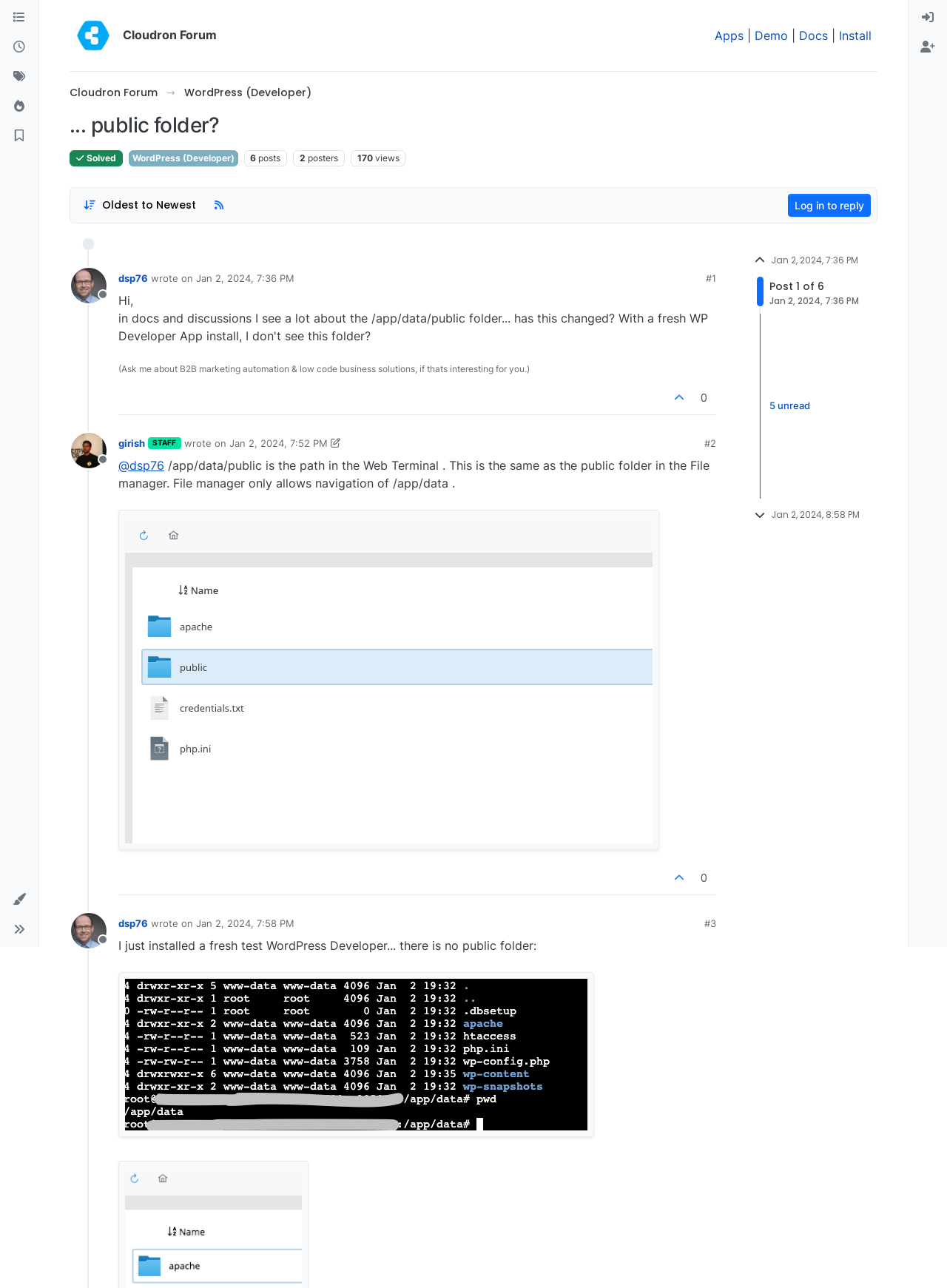Determine the bounding box coordinates for the element that should be clicked to follow this instruction: "Click on the 'RSS Feed' link". The coordinates should be given as four float numbers between 0 and 1, in the format [left, top, right, bottom].

[0.22, 0.151, 0.242, 0.168]